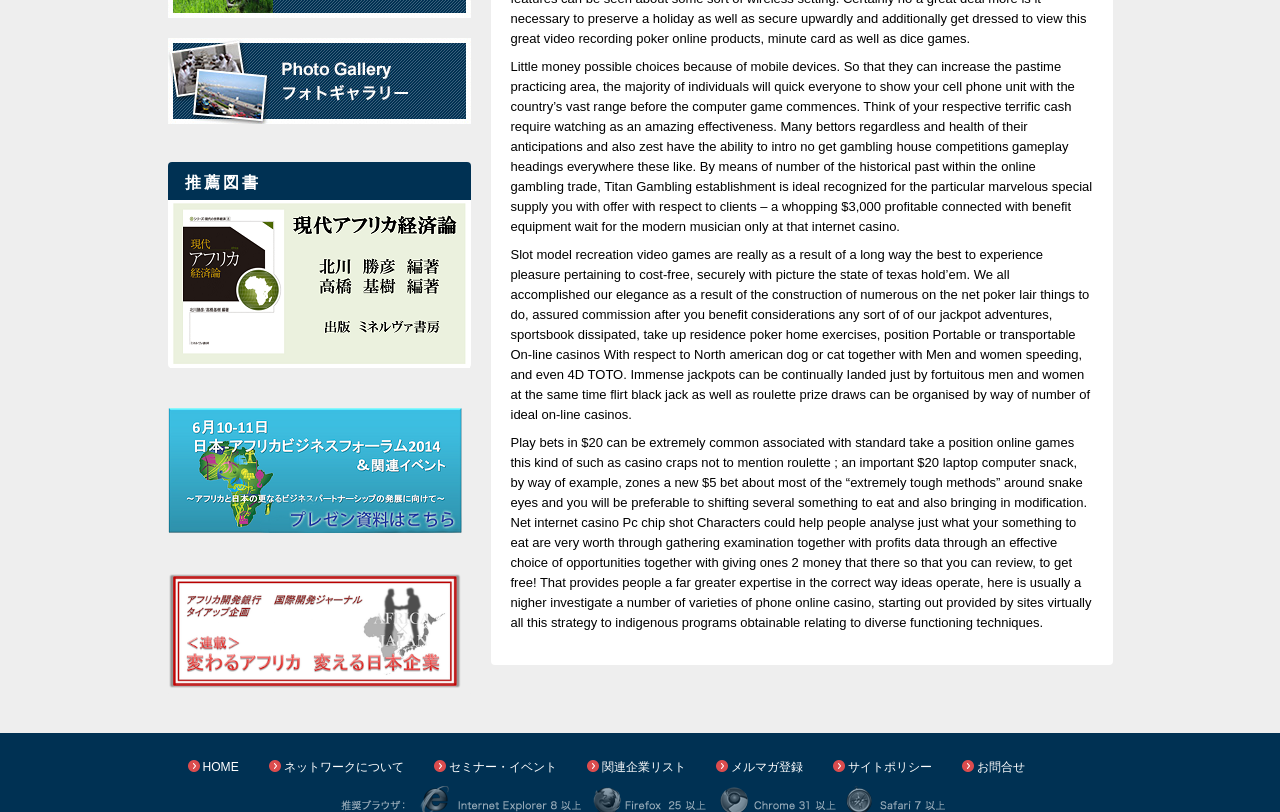Can you determine the bounding box coordinates of the area that needs to be clicked to fulfill the following instruction: "Check お問合せ"?

[0.763, 0.935, 0.801, 0.953]